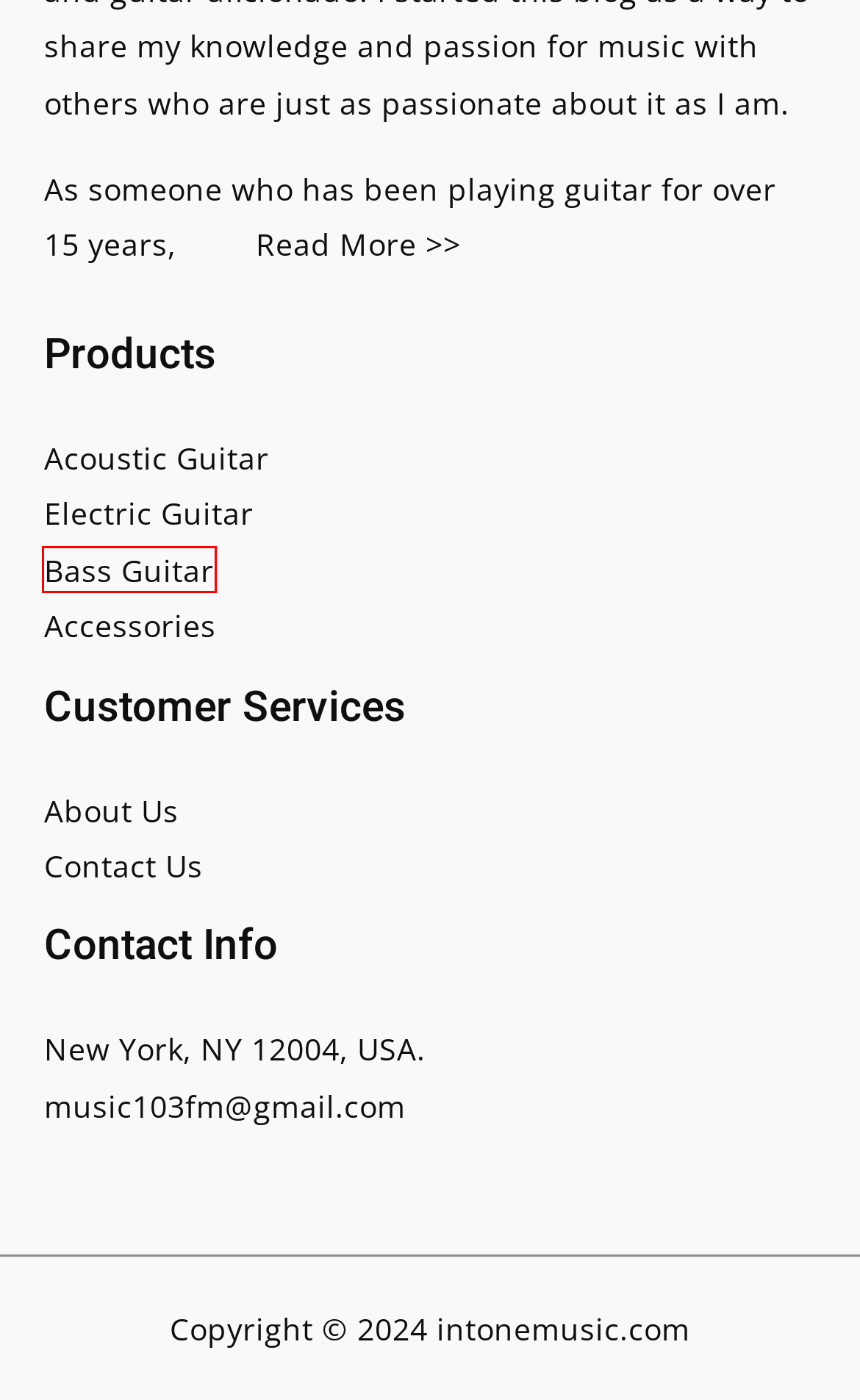Examine the screenshot of a webpage with a red bounding box around a UI element. Select the most accurate webpage description that corresponds to the new page after clicking the highlighted element. Here are the choices:
A. intonemusic » intonemusic.com
B. electric guitar » intonemusic.com
C. Contact » intonemusic.com
D. bass guitar » intonemusic.com
E. The Benefits of Learning Guitar Chords » intonemusic.com
F. The Sound System in Your Car » intonemusic.com
G. acoustic guitar » intonemusic.com
H. instrument accessories » intonemusic.com

D